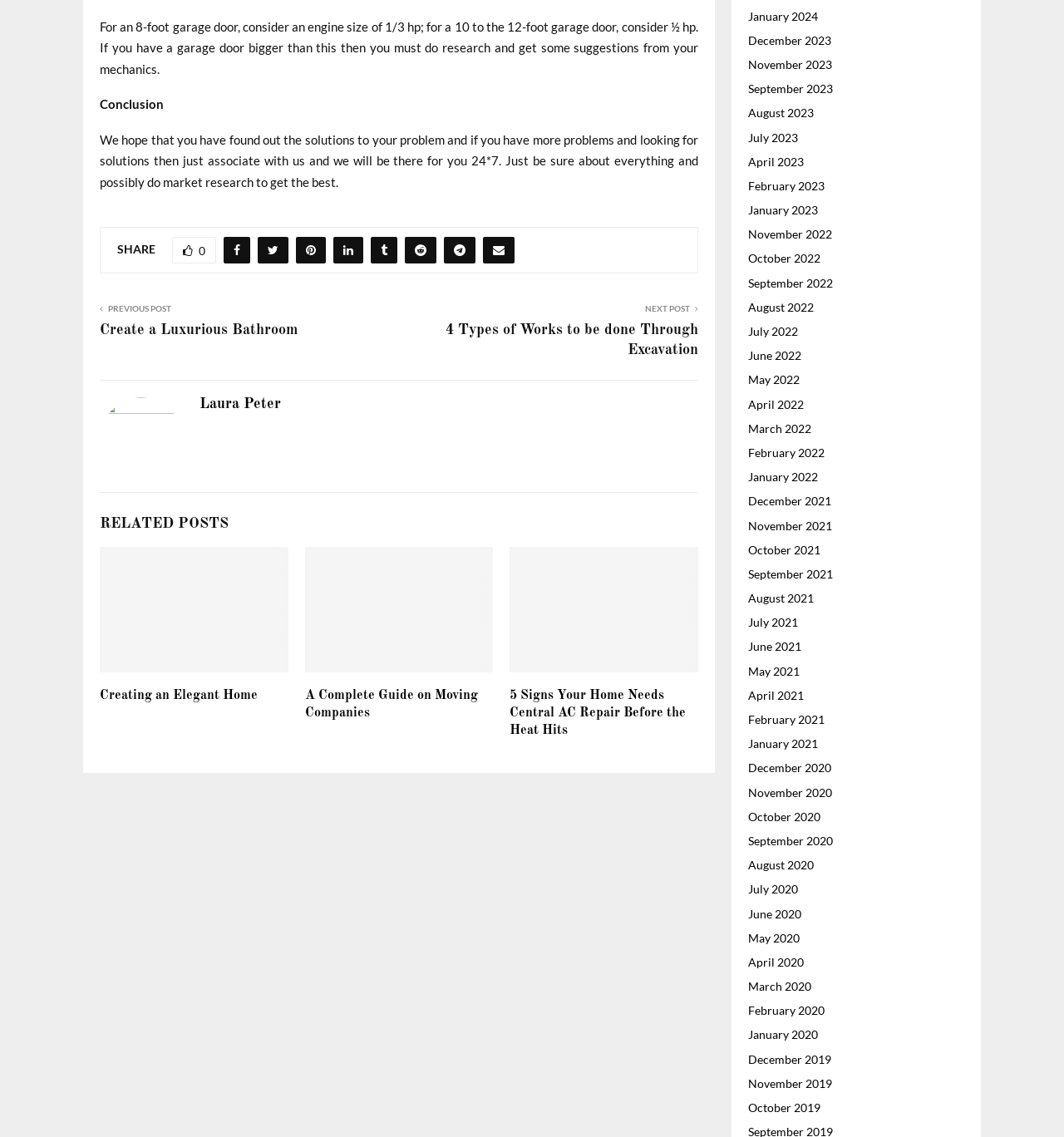Please specify the bounding box coordinates for the clickable region that will help you carry out the instruction: "Click on SHARE".

[0.11, 0.212, 0.146, 0.225]